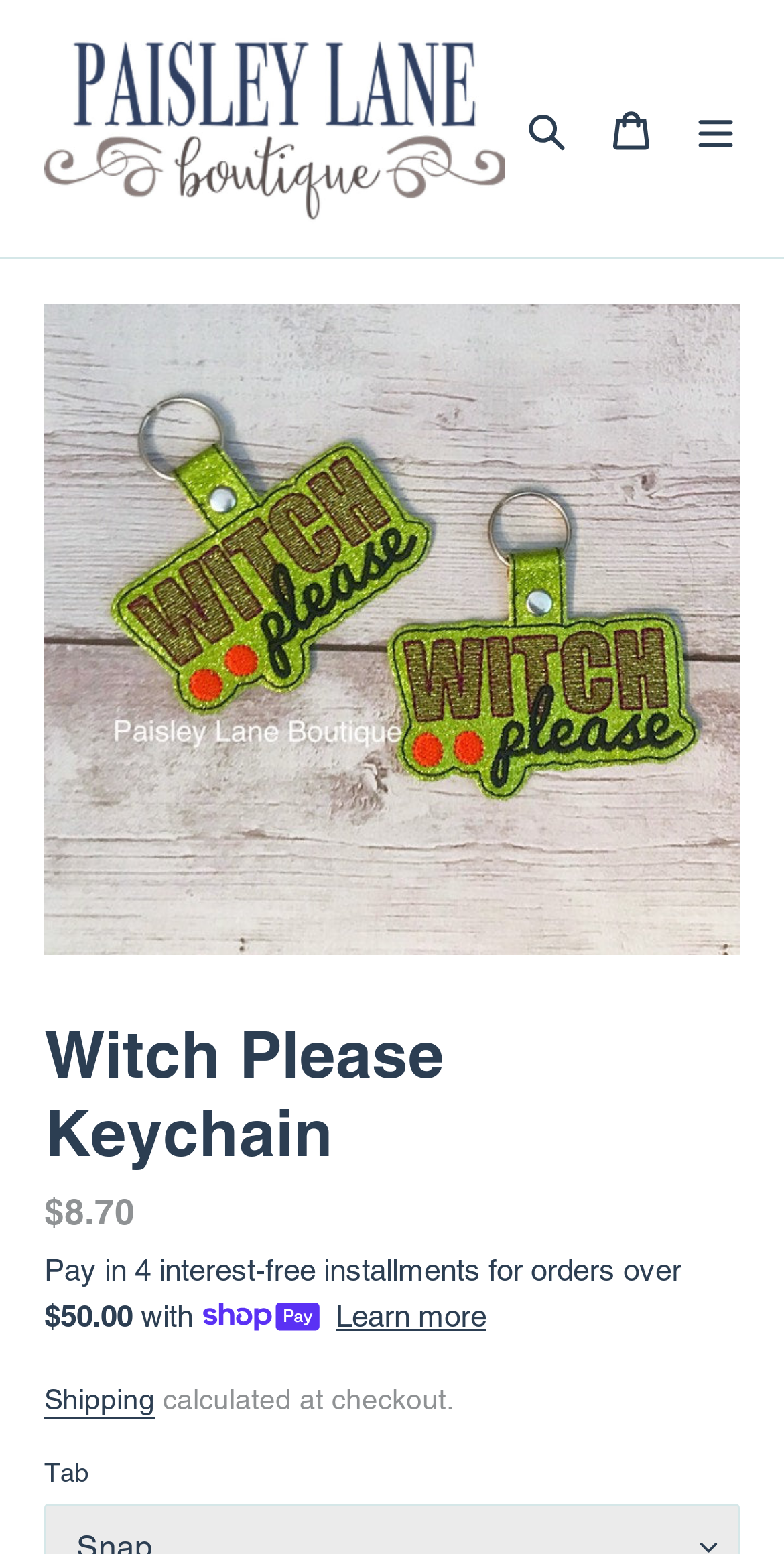Please extract the primary headline from the webpage.

Witch Please Keychain